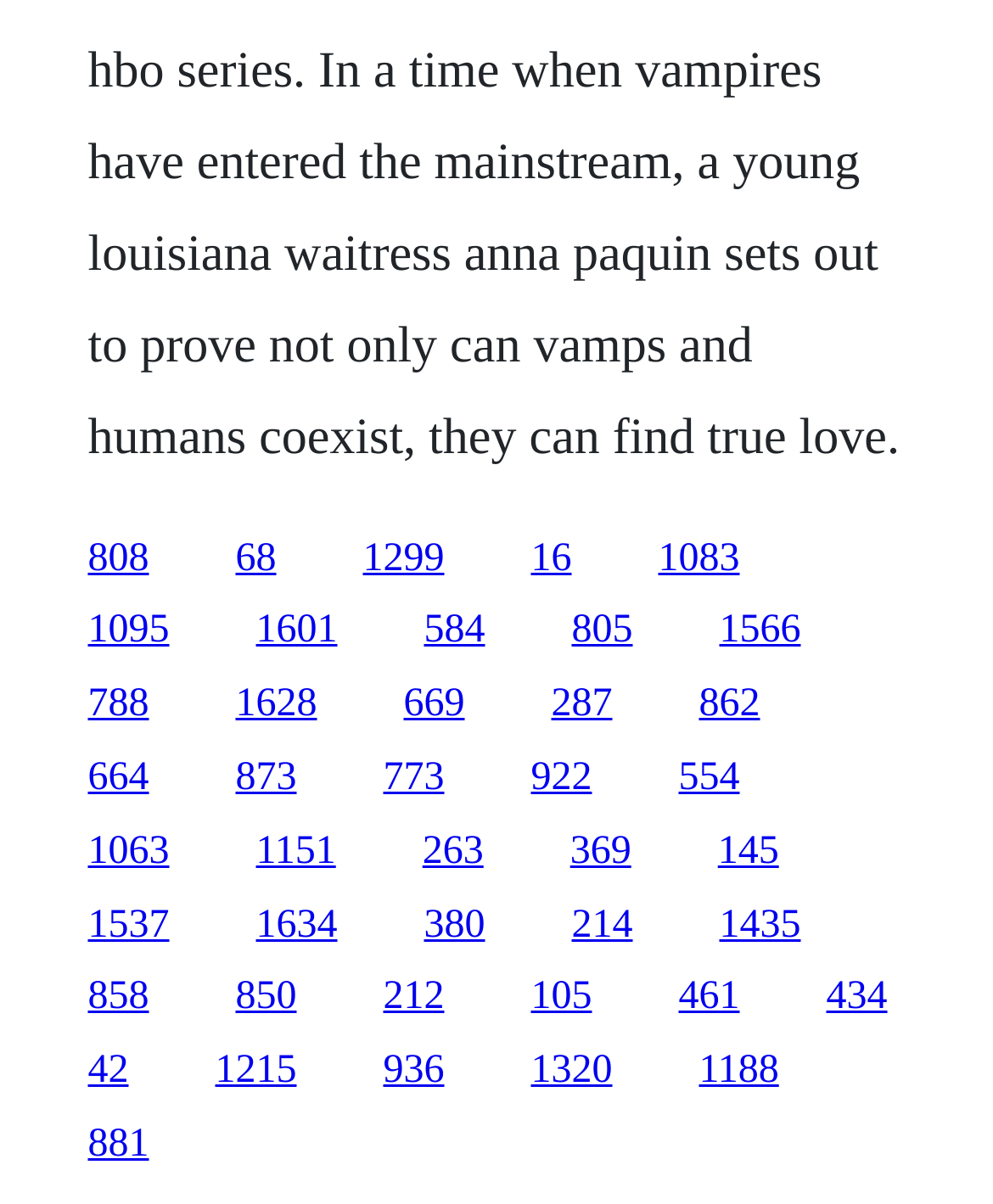Bounding box coordinates are specified in the format (top-left x, top-left y, bottom-right x, bottom-right y). All values are floating point numbers bounded between 0 and 1. Please provide the bounding box coordinate of the region this sentence describes: 16

[0.535, 0.445, 0.576, 0.481]